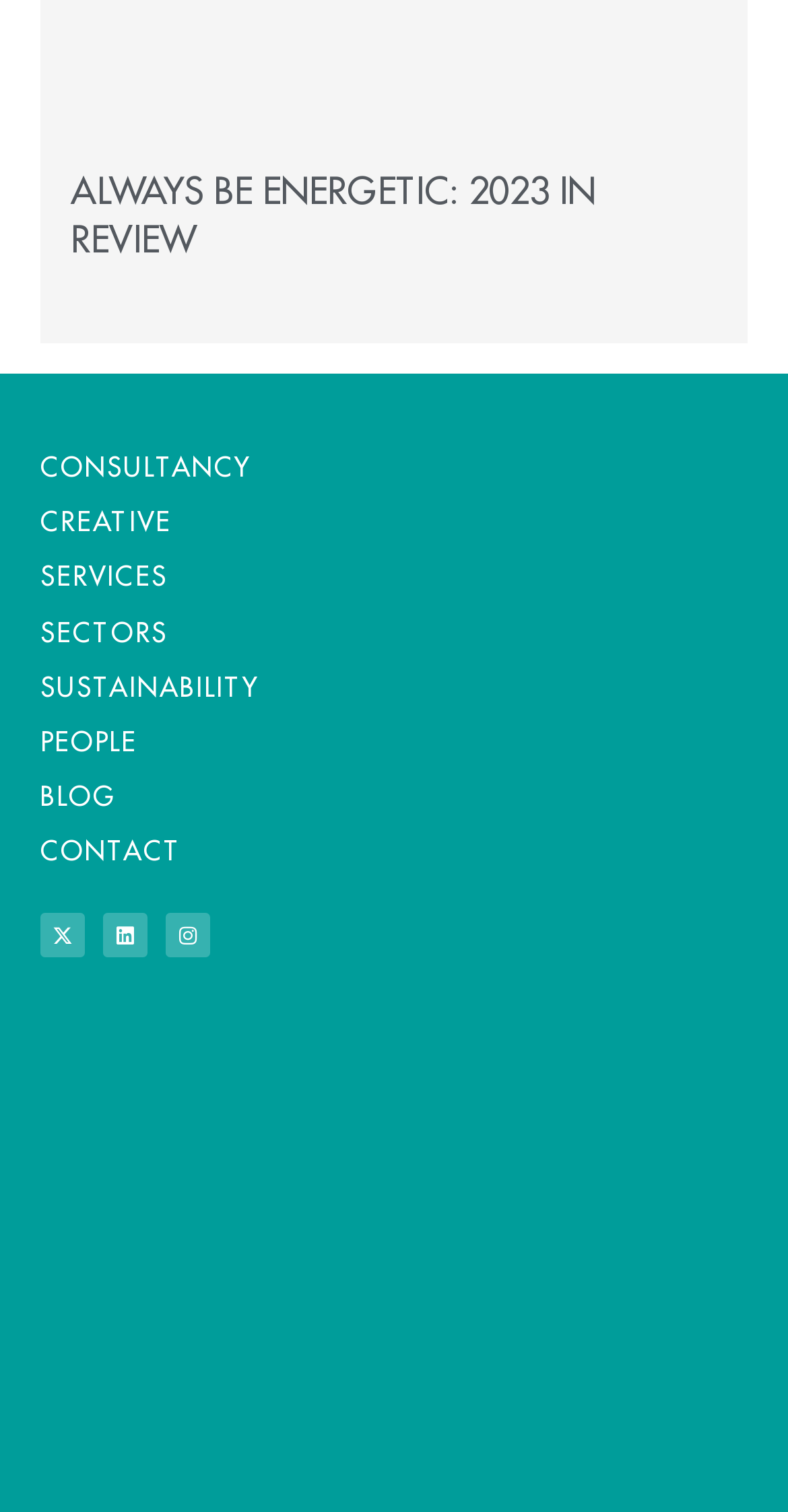Please indicate the bounding box coordinates of the element's region to be clicked to achieve the instruction: "view consultancy page". Provide the coordinates as four float numbers between 0 and 1, i.e., [left, top, right, bottom].

[0.051, 0.294, 0.347, 0.324]